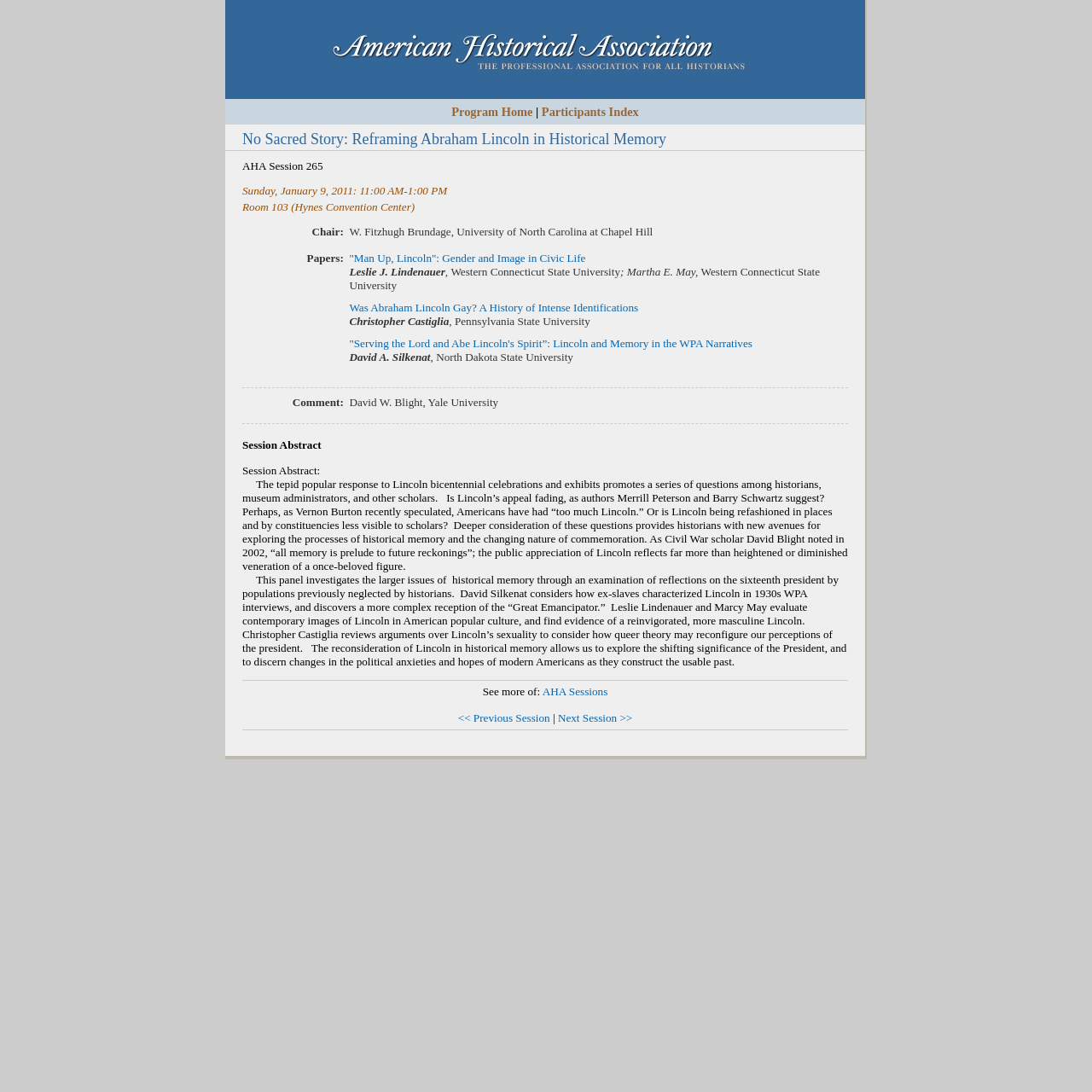Find the bounding box coordinates of the clickable area required to complete the following action: "Search for women".

None